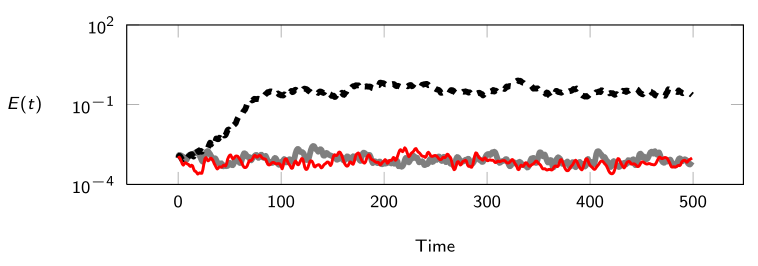What does the y-axis of the graph represent?
Based on the screenshot, give a detailed explanation to answer the question.

The y-axis of the graph is labeled E(t), which indicates the turbulent kinetic energy. This can be inferred from the caption, which explains that the graph illustrates the time evolution of turbulent kinetic energy.